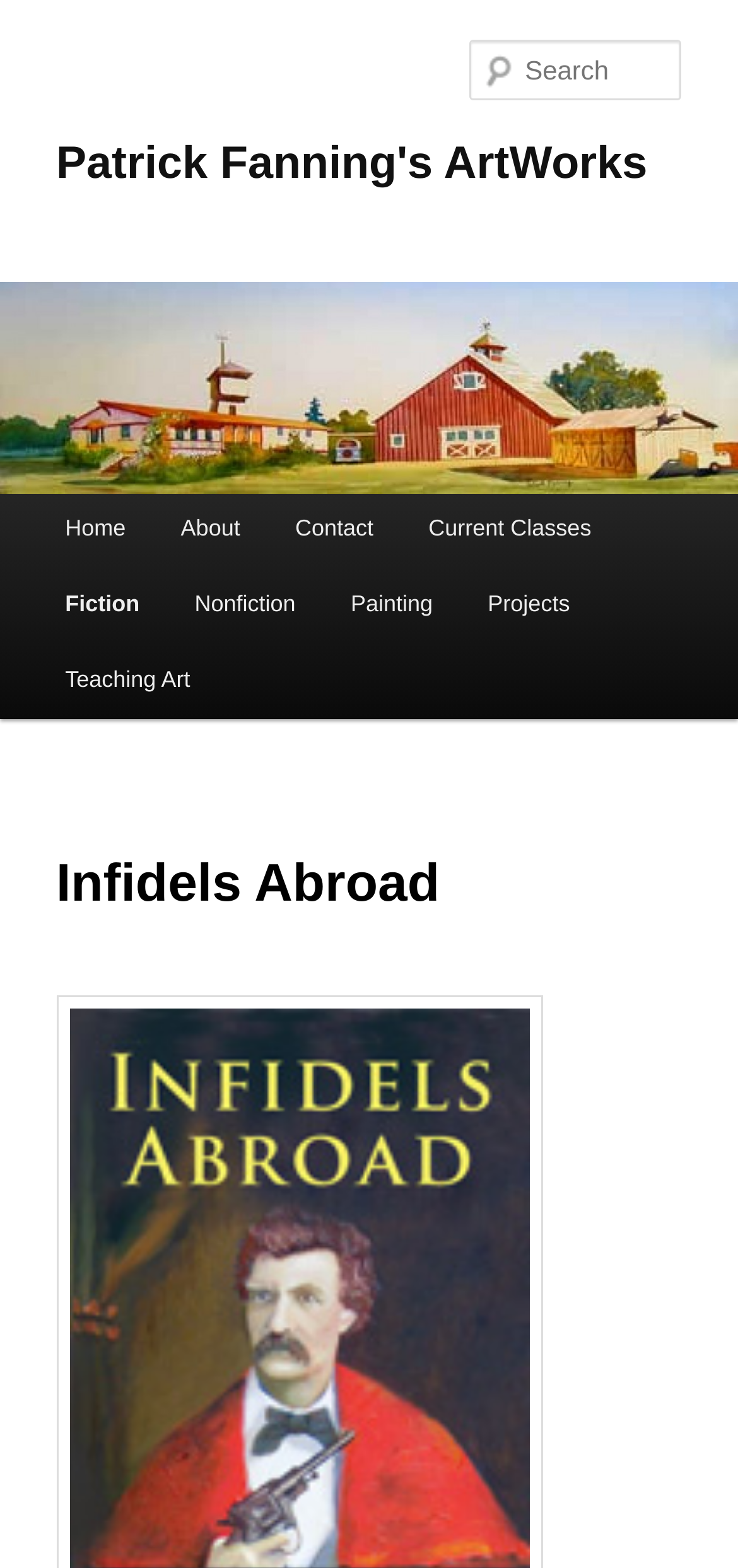How many main menu items are there?
Look at the image and respond with a one-word or short phrase answer.

7